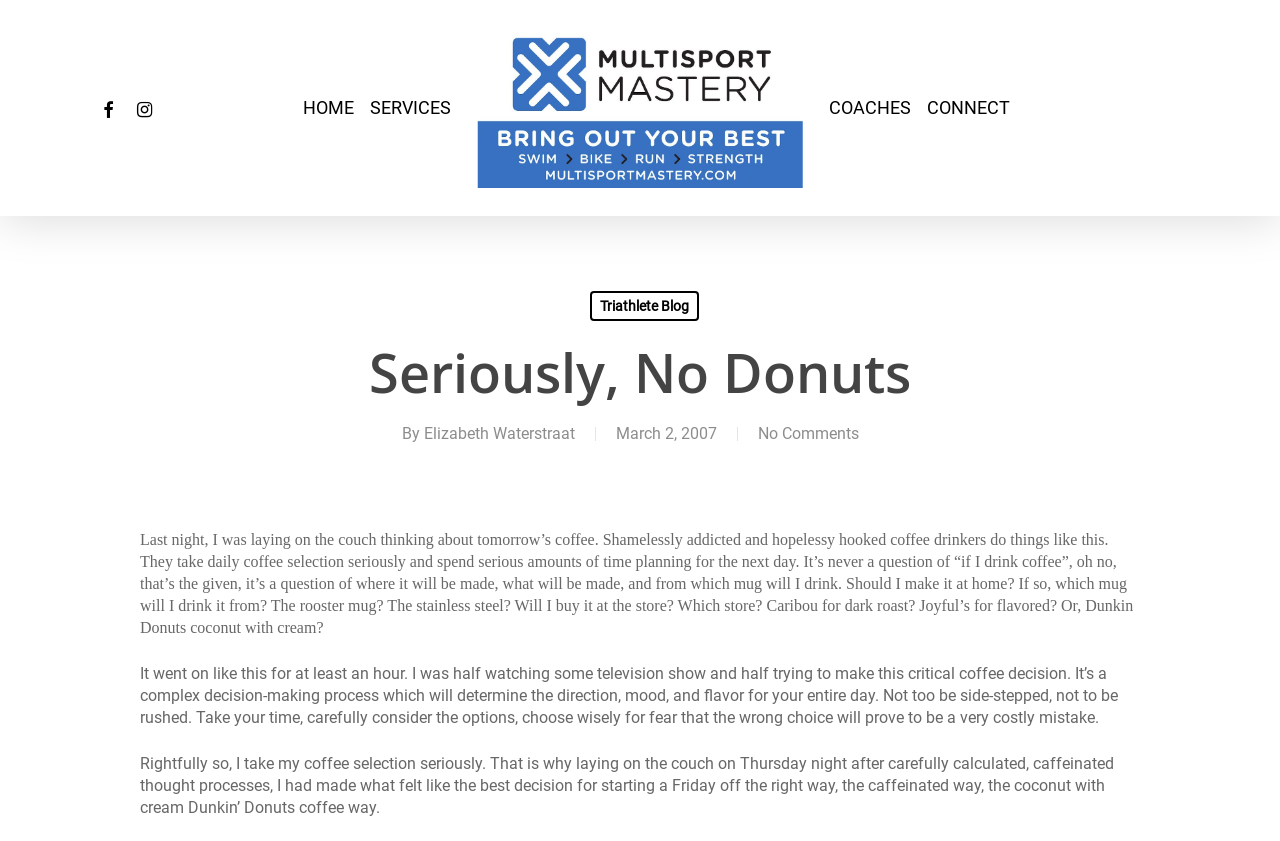What type of coffee does the author prefer?
Please answer using one word or phrase, based on the screenshot.

coconut with cream Dunkin’ Donuts coffee